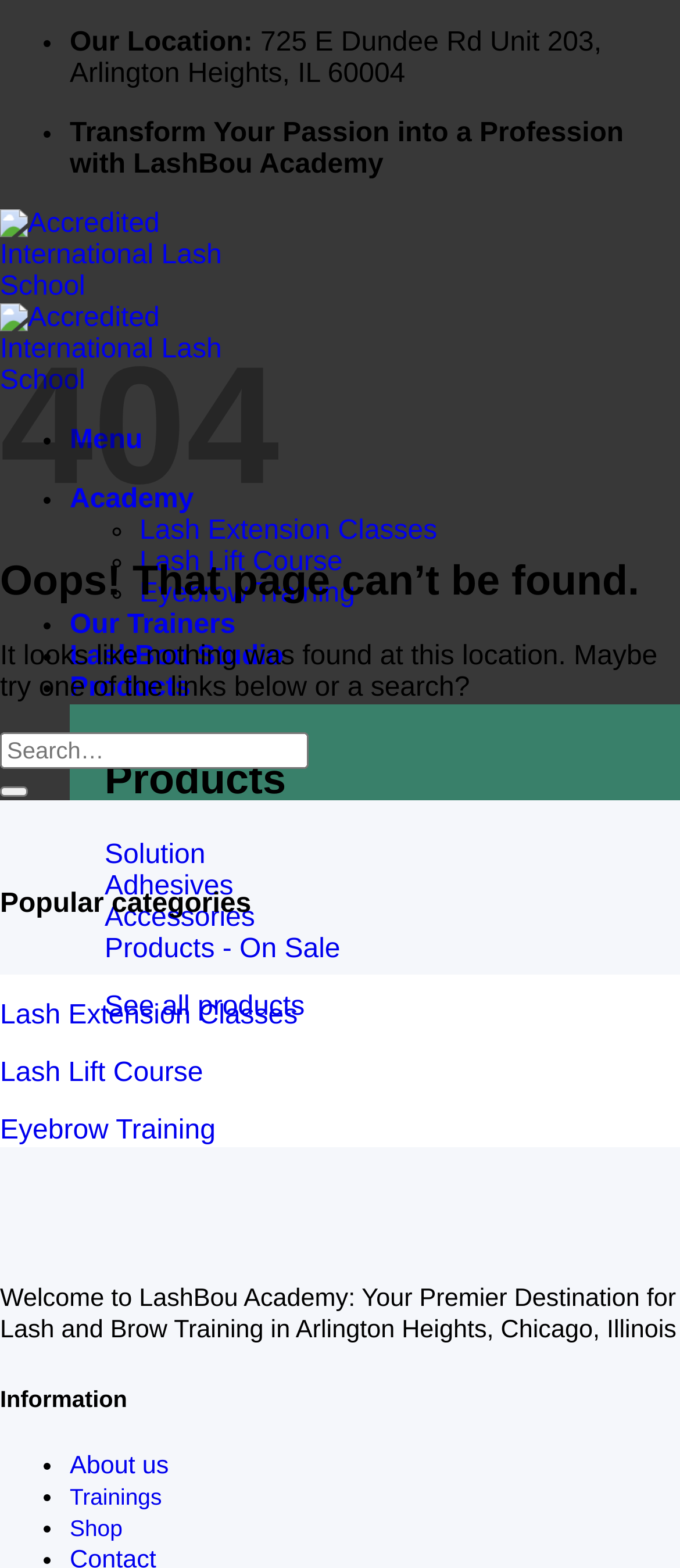Locate the bounding box coordinates of the element you need to click to accomplish the task described by this instruction: "Navigate to the 'Posts' section".

None